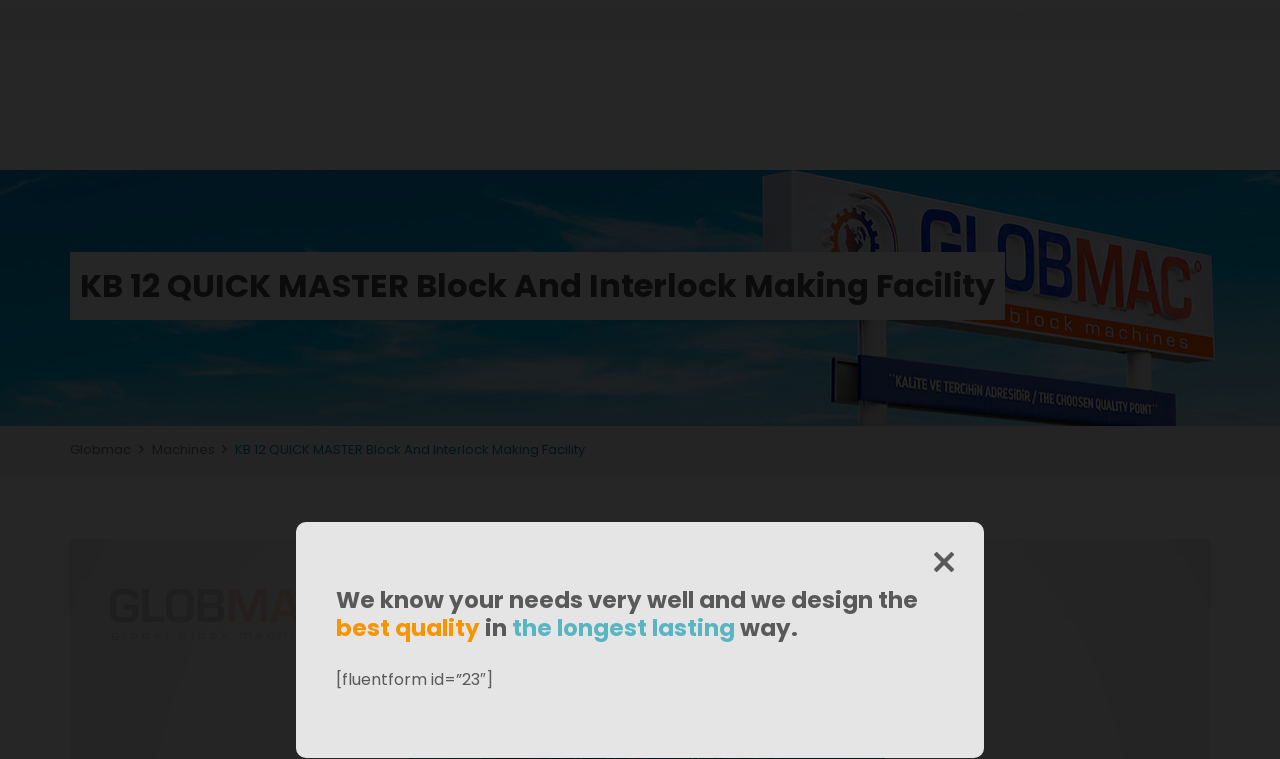Answer the question in one word or a short phrase:
What is the focus of the company?

Customer needs